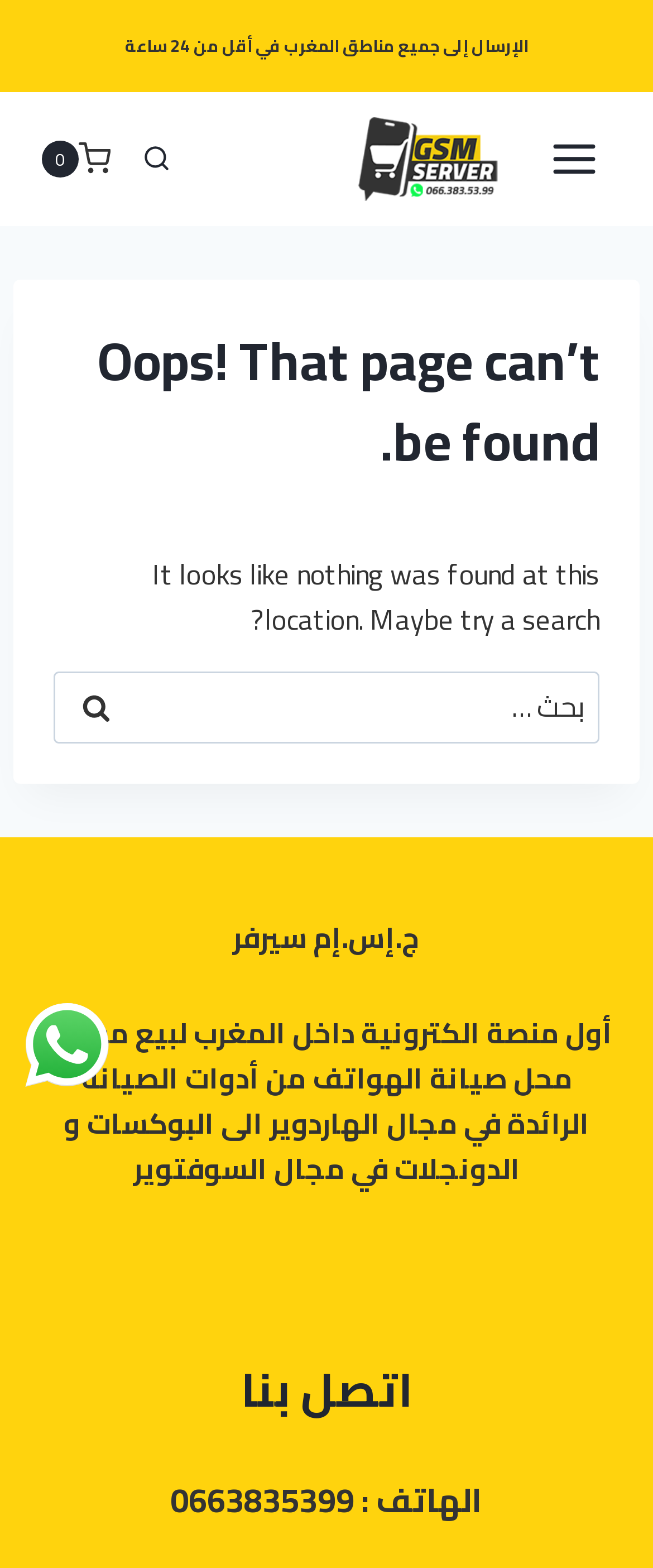Describe all significant elements and features of the webpage.

This webpage appears to be an error page, indicating that the requested page cannot be found. At the top of the page, there is a static text "الإرسال إلى جميع مناطق المغرب في أقل من 24 ساعة" (meaning "Shipping to all regions of Morocco in less than 24 hours"). 

To the right of this text, there is a button to open a menu. Below this, there is a link to "ج.إس.إم سيرفر" (meaning "J.S.M Server") accompanied by an image. 

On the left side of the page, there are three buttons: "View Search Form", "Shopping Cart" with an image, and a "Scroll to top" button at the bottom. 

The main content of the page is divided into sections. The first section has a heading "Oops! That page can’t be found." followed by a static text "It looks like nothing was found at this location. Maybe try a search?". 

Below this, there is a search box with a label "البحث عن:" (meaning "Search for:") and a search button. 

Further down, there is a static text "ج.إس.إم سيرفر" (meaning "J.S.M Server") followed by a descriptive text about the server being the first electronic platform in Morocco for selling phone maintenance equipment. 

At the bottom of the page, there are two headings: "اتصل بنا" (meaning "Contact us") and "الهاتف : 0663835399" (meaning "Phone: 0663835399") with a link to the phone number. 

On the bottom left, there is a generic element "WhatsApp us" with an image.